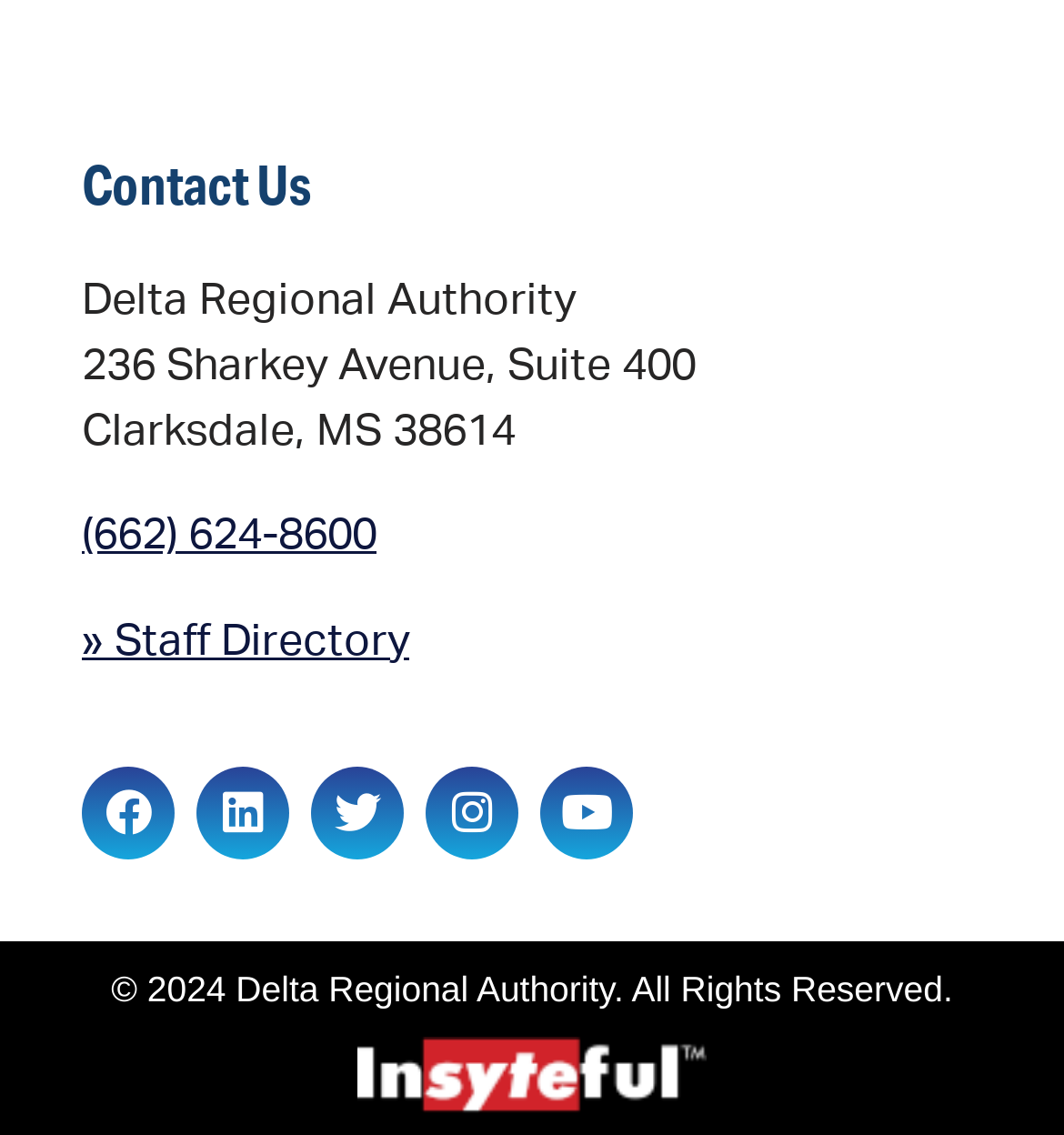Answer the question briefly using a single word or phrase: 
What is the copyright year of the website?

2024